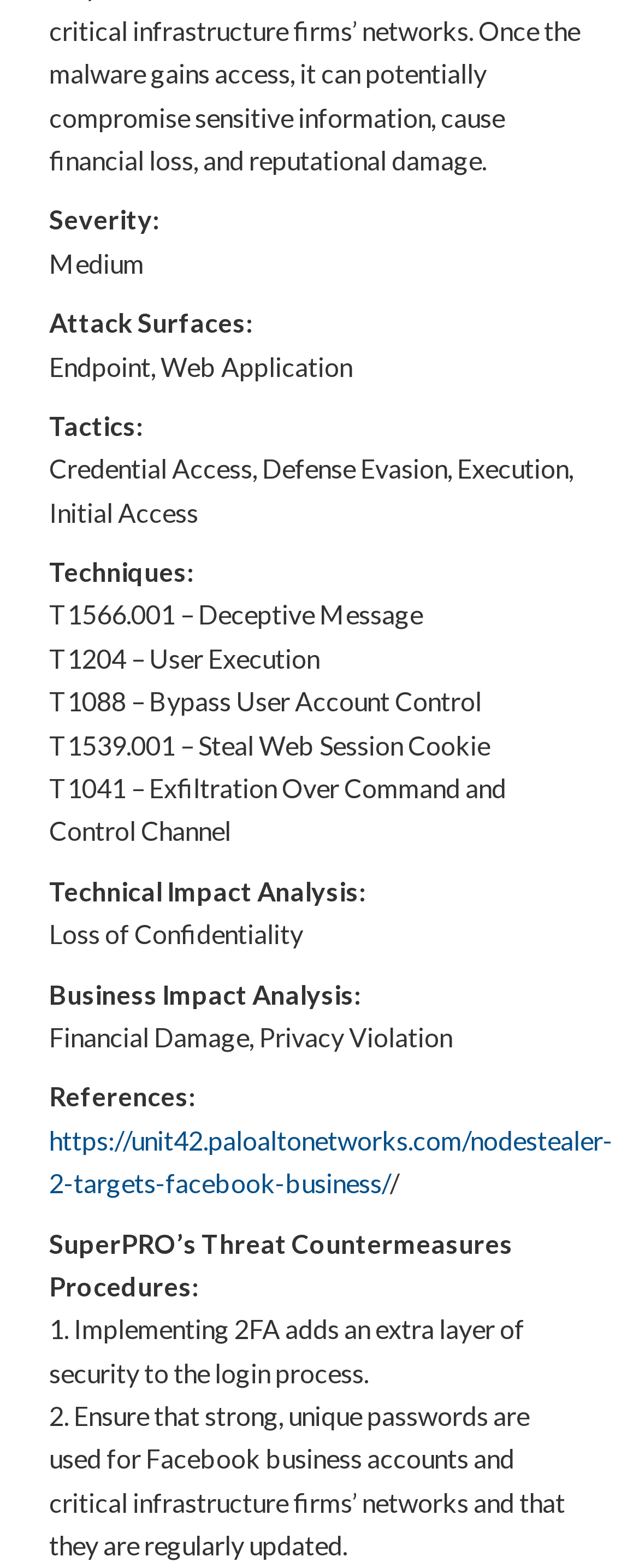What is the recommended countermeasure?
Look at the image and respond to the question as thoroughly as possible.

One of the recommended countermeasures is mentioned as 'Implementing 2FA adds an extra layer of security to the login process' in the webpage, which is part of the 'SuperPRO’s Threat Countermeasures Procedures' section.